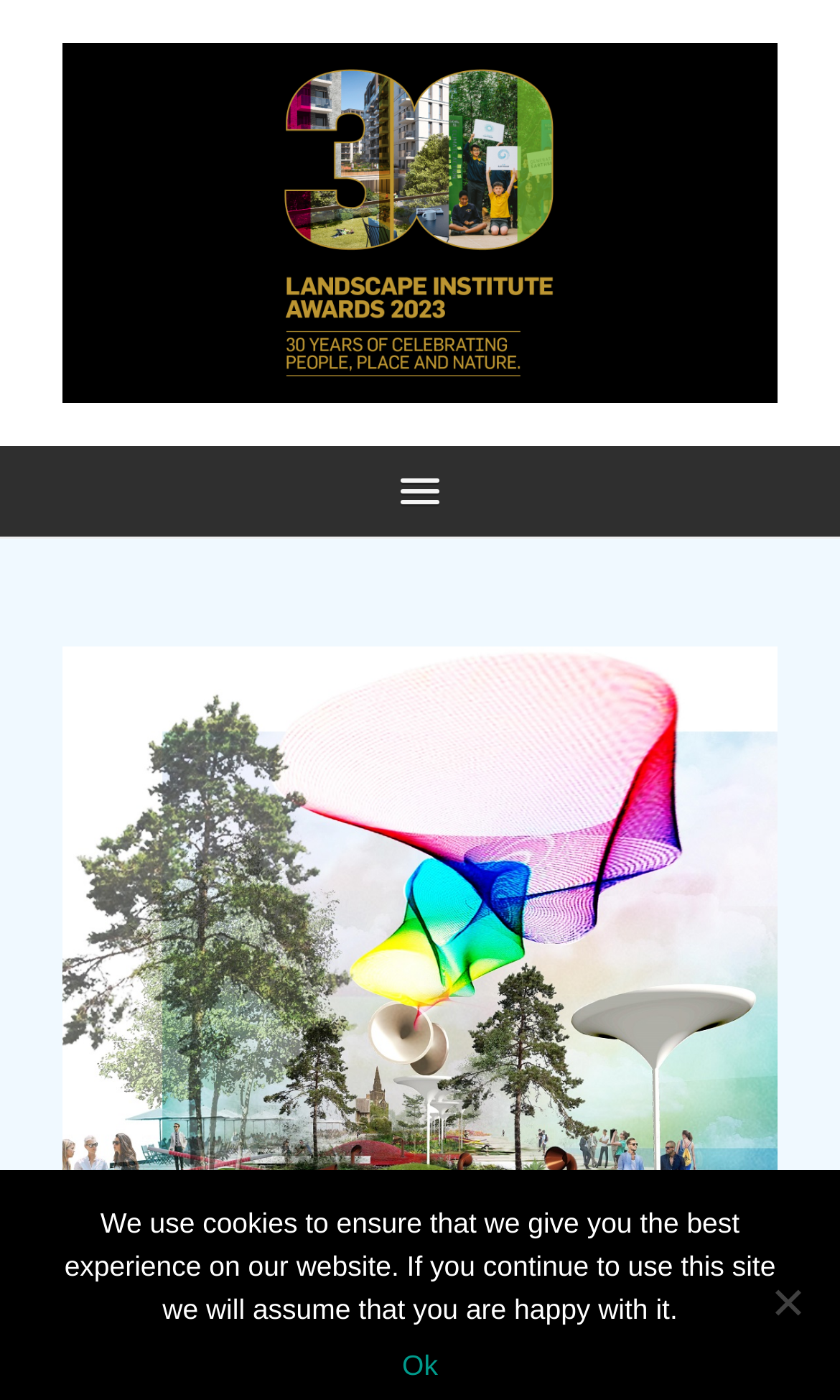Explain the webpage in detail.

The webpage is about the Landscape Research and Digital Innovation Award, which is part of the Landscape Institute Awards 2023. At the top-left corner, there is a logo or image of the Landscape Institute Awards 2023, which is also a clickable link. 

Below the logo, there is a menu button on the right side, which has a popup menu. 

Taking up most of the page is a large figure or image, spanning from the top-right to the bottom-right corner. 

At the bottom of the page, there is a notification about the use of cookies on the website. The notification is accompanied by an "Ok" button on the right side and a "No" button on the far right side.